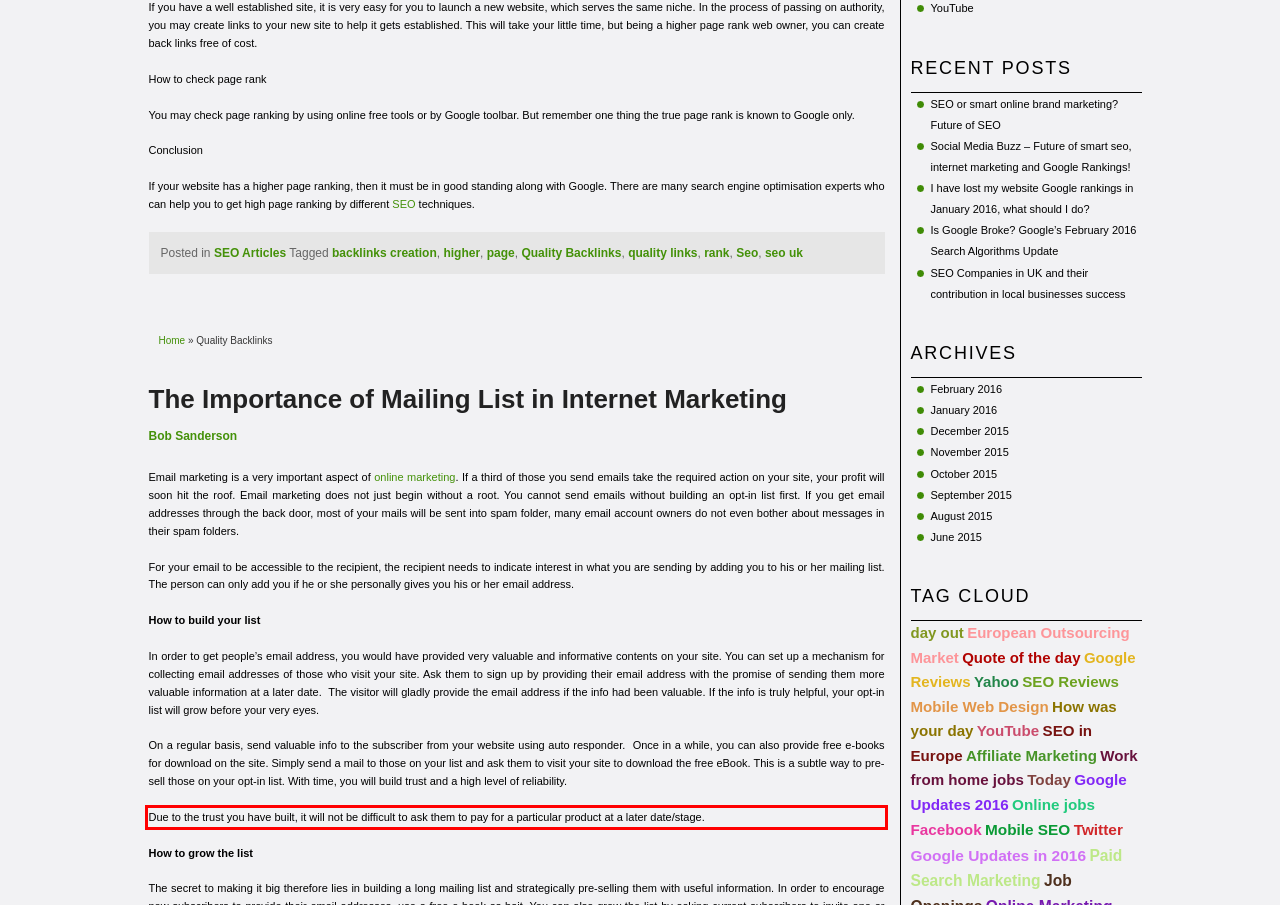You have a screenshot of a webpage with a UI element highlighted by a red bounding box. Use OCR to obtain the text within this highlighted area.

Due to the trust you have built, it will not be difficult to ask them to pay for a particular product at a later date/stage.